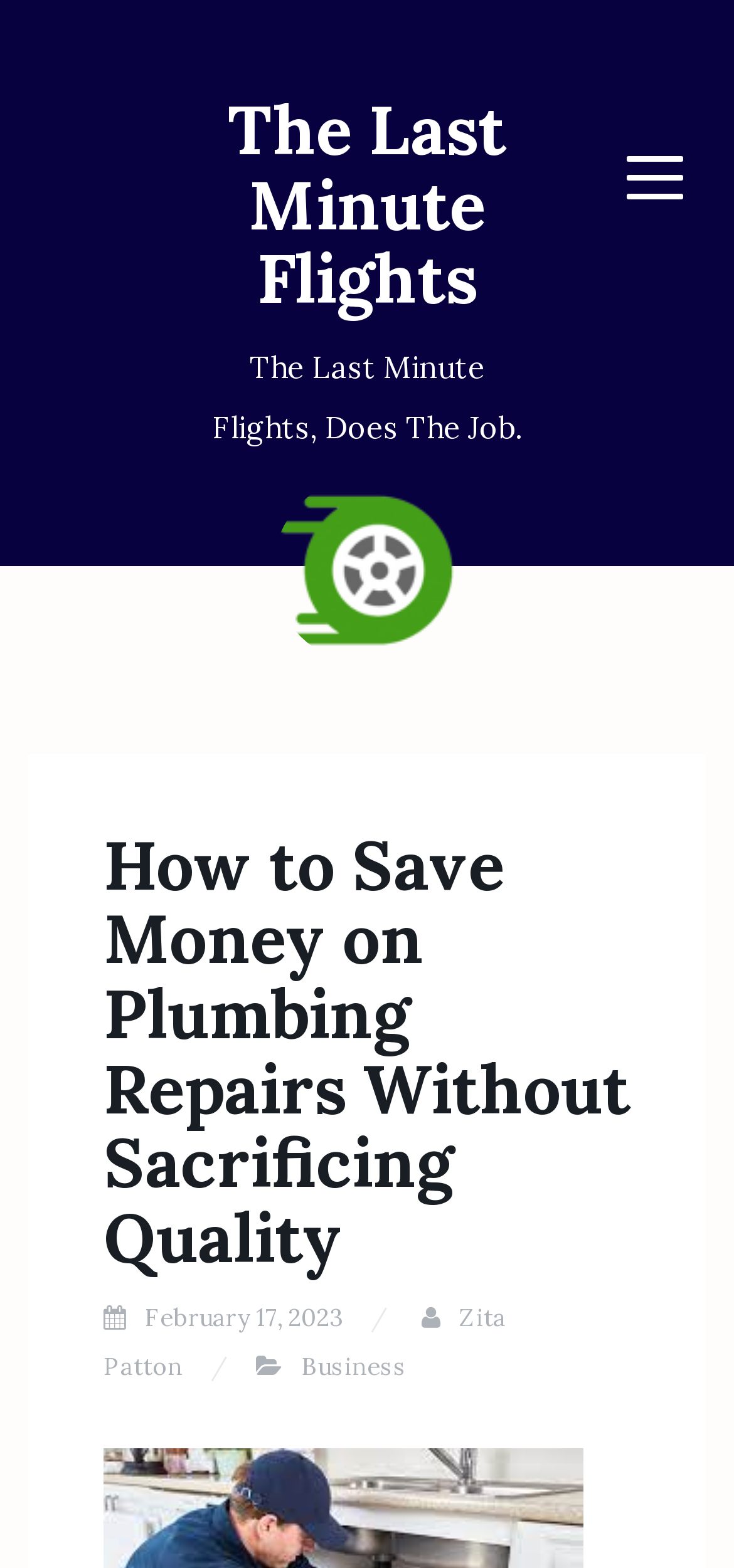Using the given description, provide the bounding box coordinates formatted as (top-left x, top-left y, bottom-right x, bottom-right y), with all values being floating point numbers between 0 and 1. Description: parent_node: The Last Minute Flights

[0.372, 0.303, 0.628, 0.423]